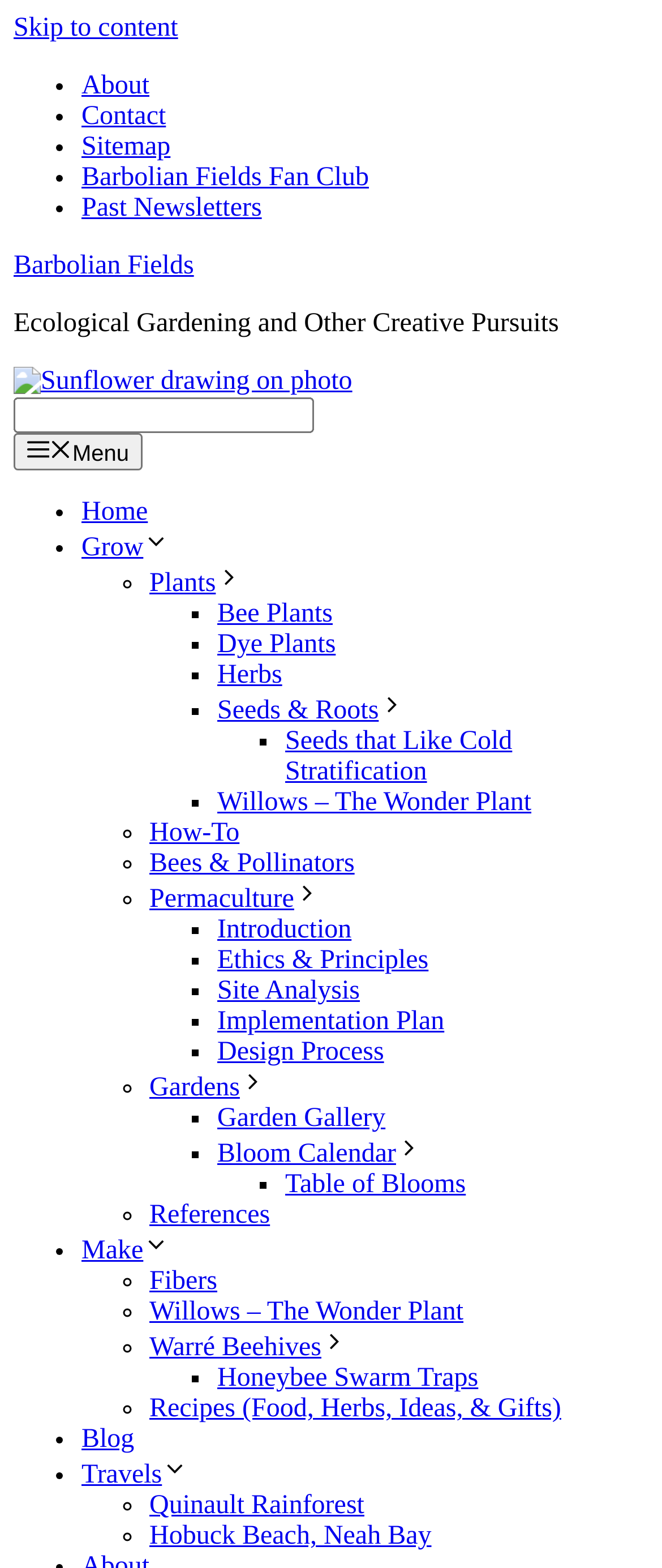Can you specify the bounding box coordinates of the area that needs to be clicked to fulfill the following instruction: "Explore 'Barbolian Fields Fan Club'"?

[0.123, 0.104, 0.557, 0.122]